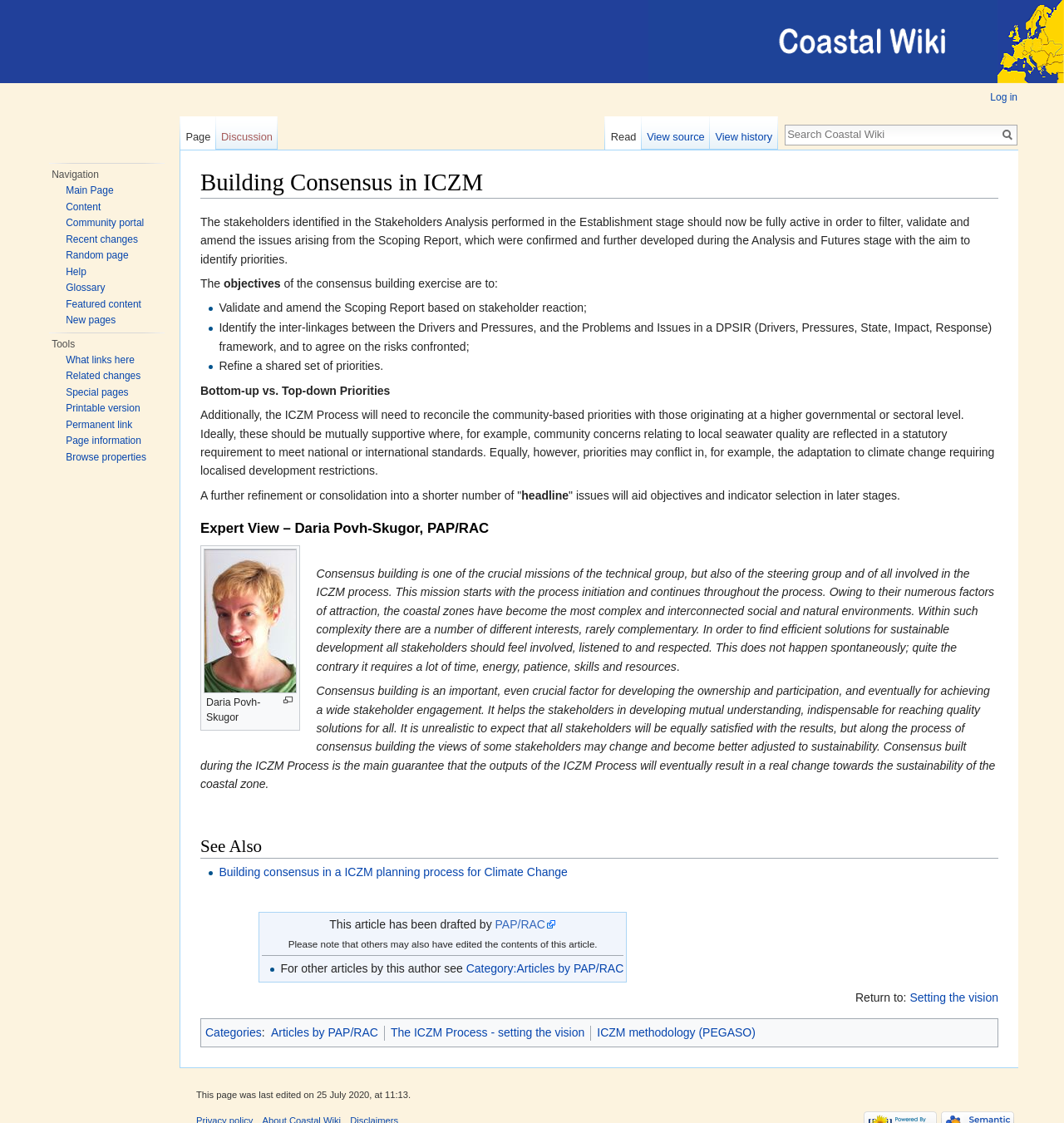Provide the bounding box coordinates for the specified HTML element described in this description: "PAP/RAC". The coordinates should be four float numbers ranging from 0 to 1, in the format [left, top, right, bottom].

[0.465, 0.817, 0.523, 0.829]